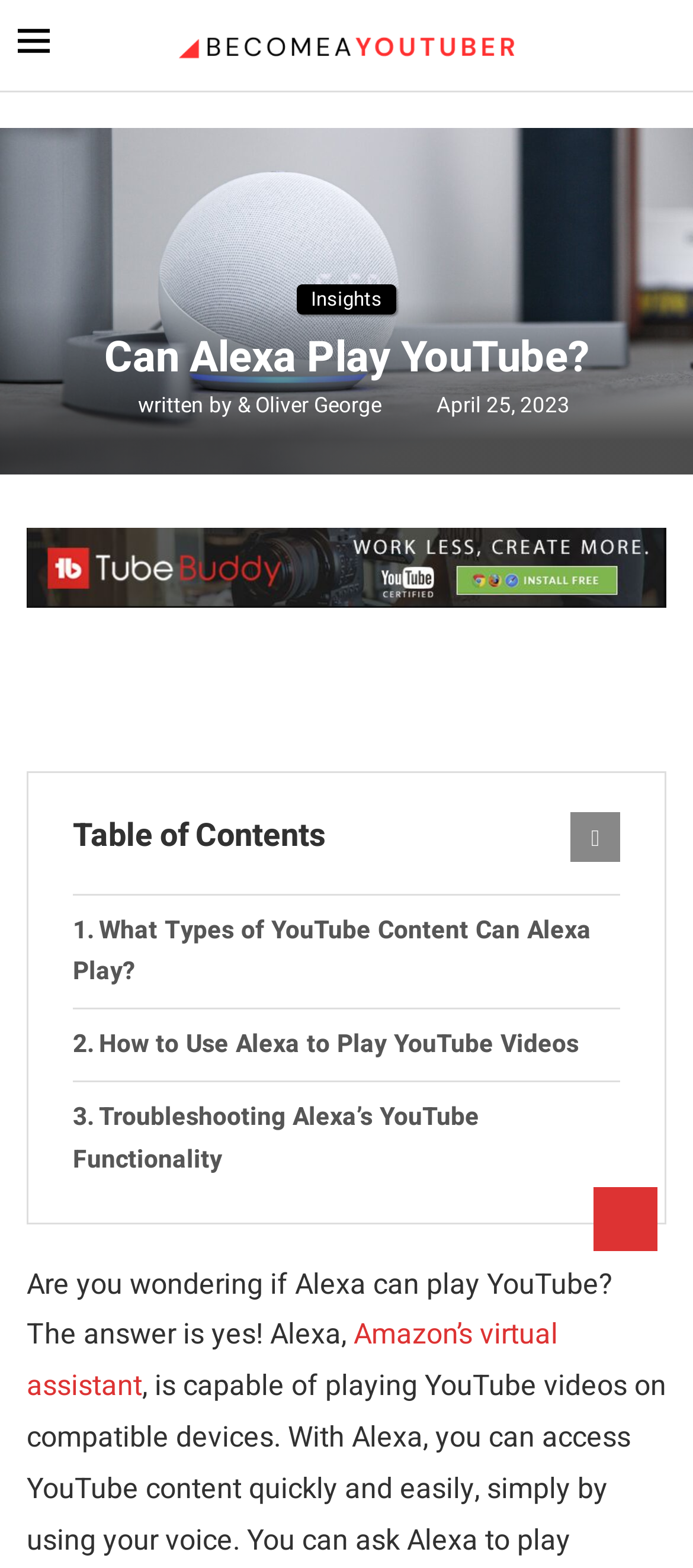Pinpoint the bounding box coordinates of the clickable area needed to execute the instruction: "Click on the 'Become A YouTuber' link". The coordinates should be specified as four float numbers between 0 and 1, i.e., [left, top, right, bottom].

[0.244, 0.015, 0.756, 0.043]